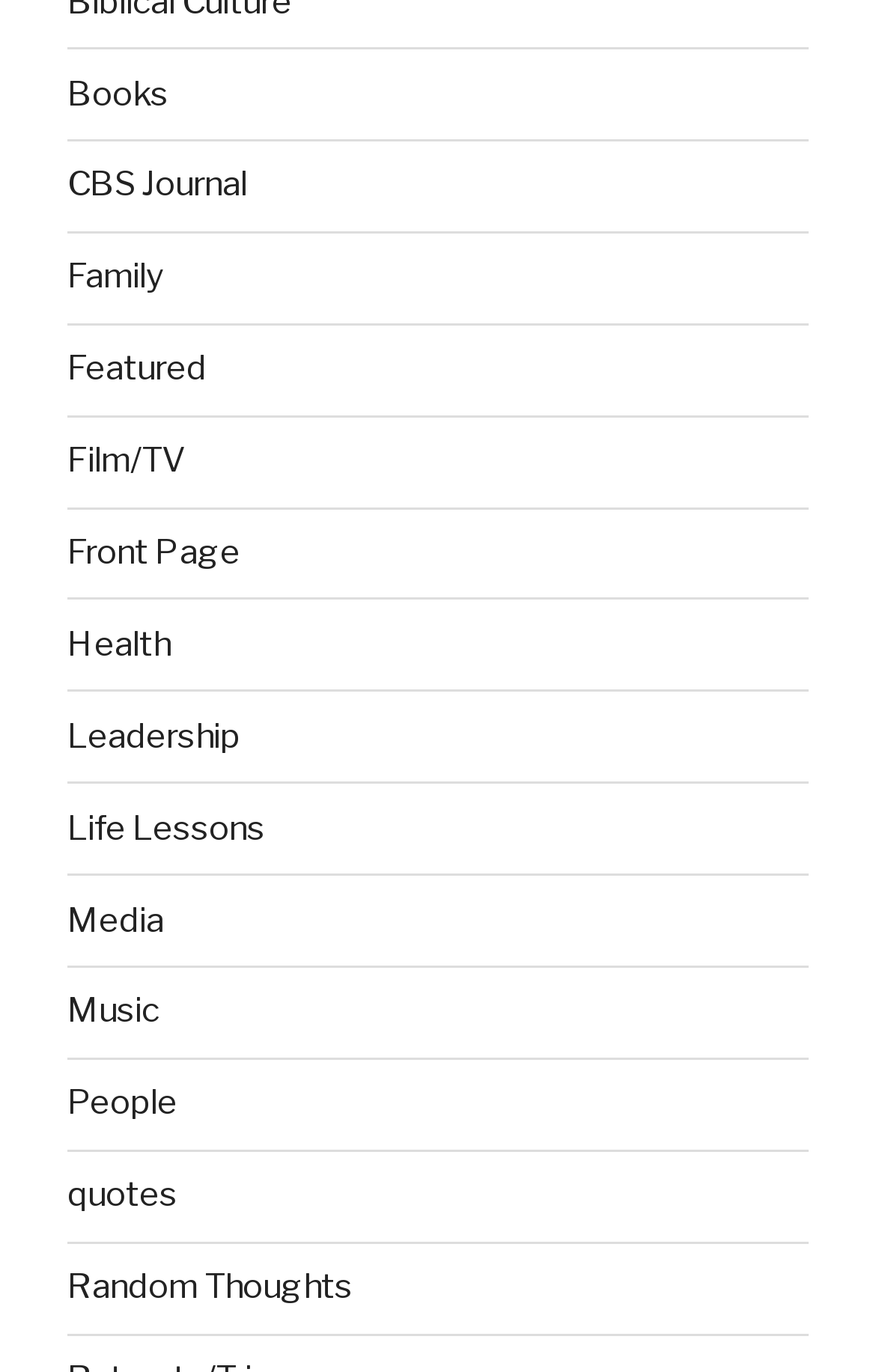Specify the bounding box coordinates of the element's area that should be clicked to execute the given instruction: "View Featured". The coordinates should be four float numbers between 0 and 1, i.e., [left, top, right, bottom].

[0.077, 0.254, 0.236, 0.284]